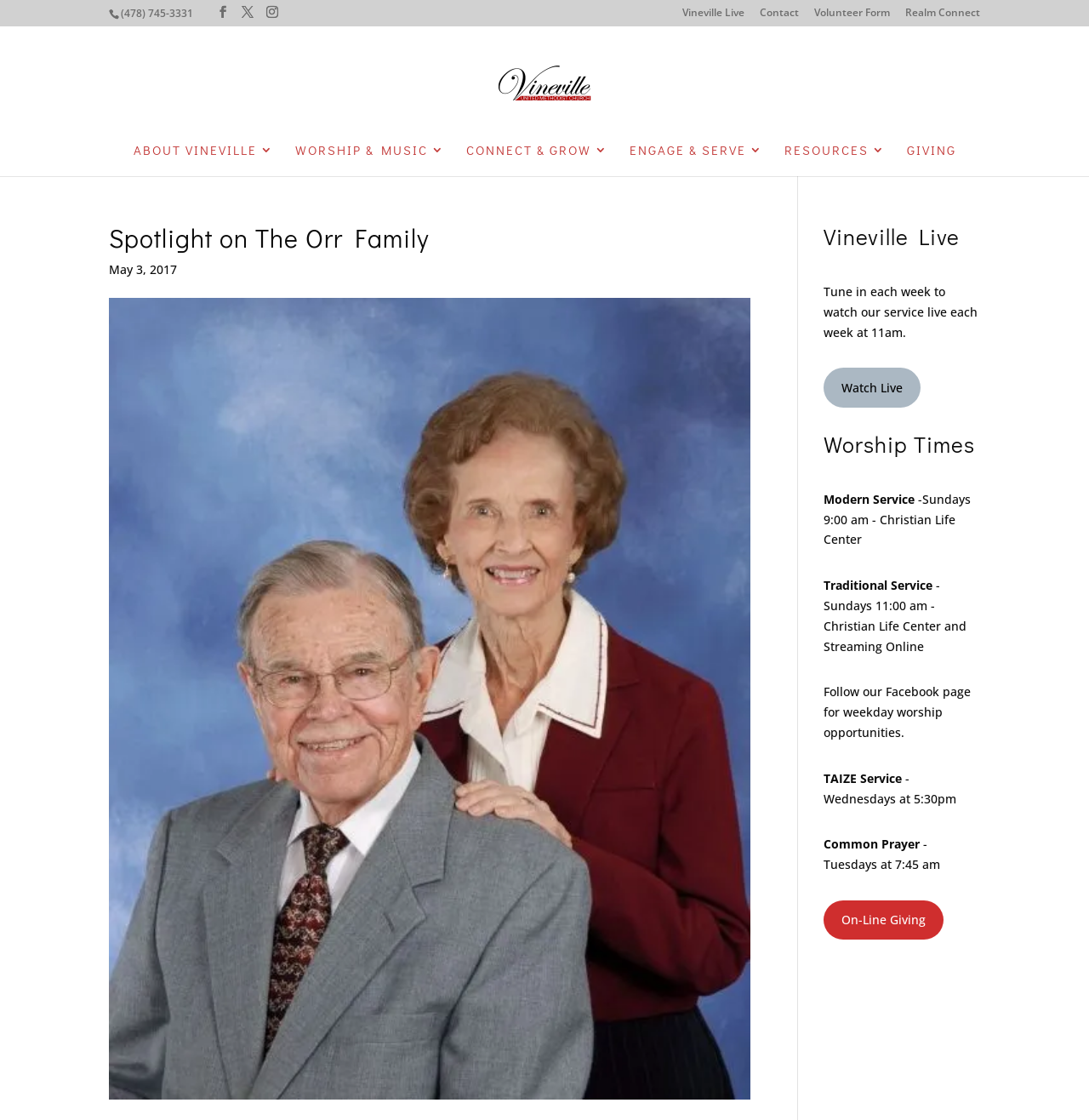Specify the bounding box coordinates of the element's area that should be clicked to execute the given instruction: "View HYDRO KURRI KURRI page". The coordinates should be four float numbers between 0 and 1, i.e., [left, top, right, bottom].

None